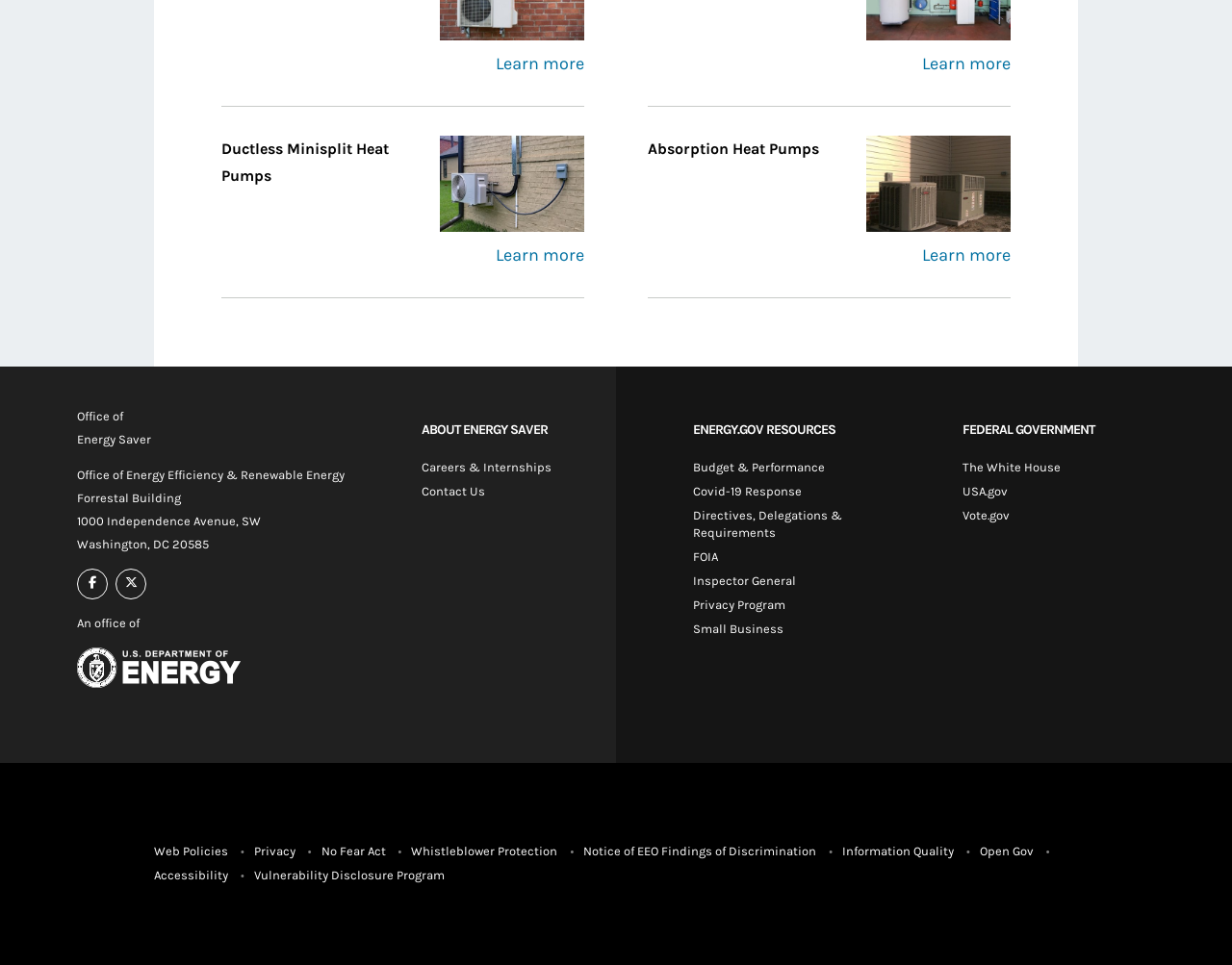Locate the bounding box coordinates of the element to click to perform the following action: 'Read more about Absorption Heat Pumps'. The coordinates should be given as four float values between 0 and 1, in the form of [left, top, right, bottom].

[0.526, 0.25, 0.82, 0.278]